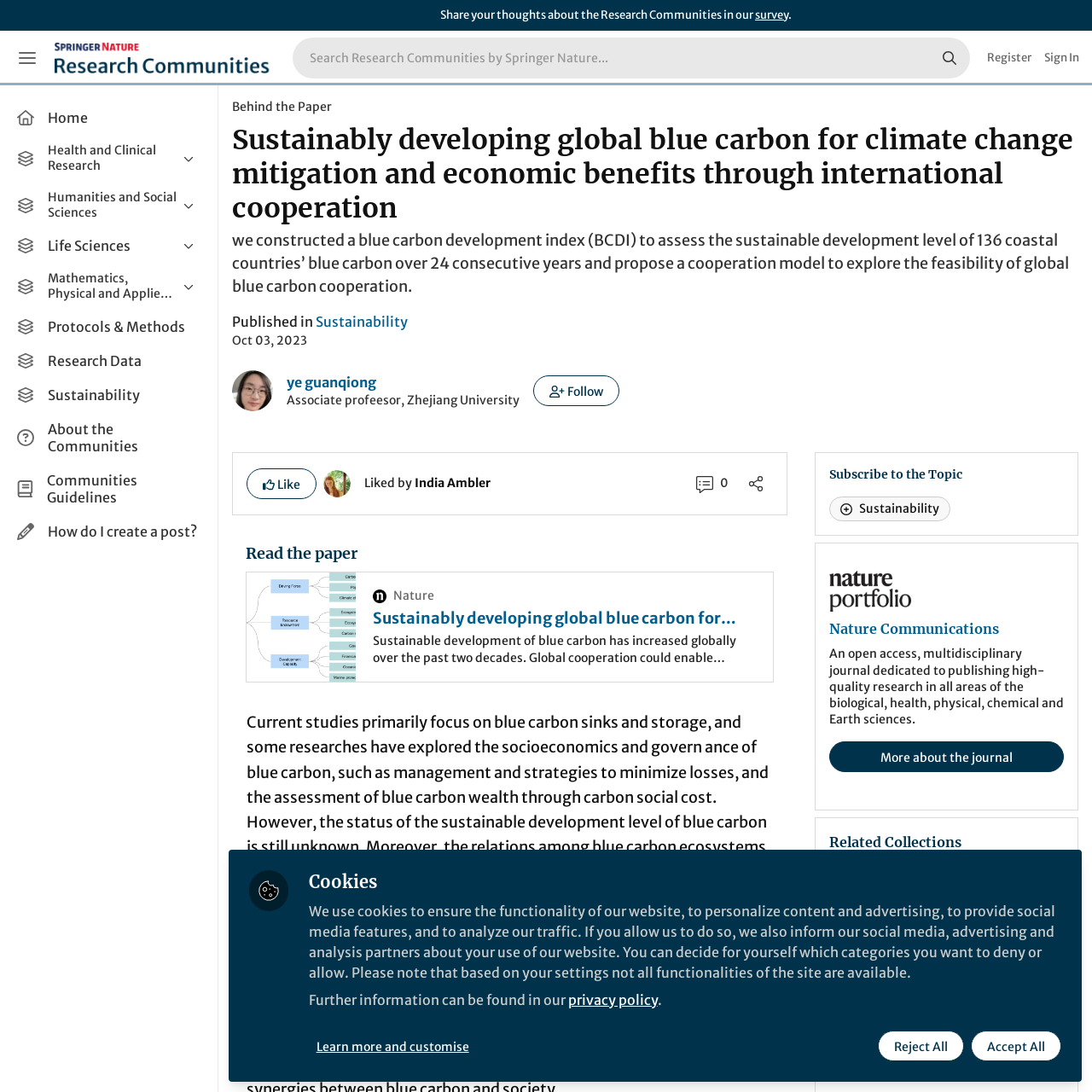Given the following UI element description: "Follow", find the bounding box coordinates in the webpage screenshot.

[0.488, 0.344, 0.567, 0.372]